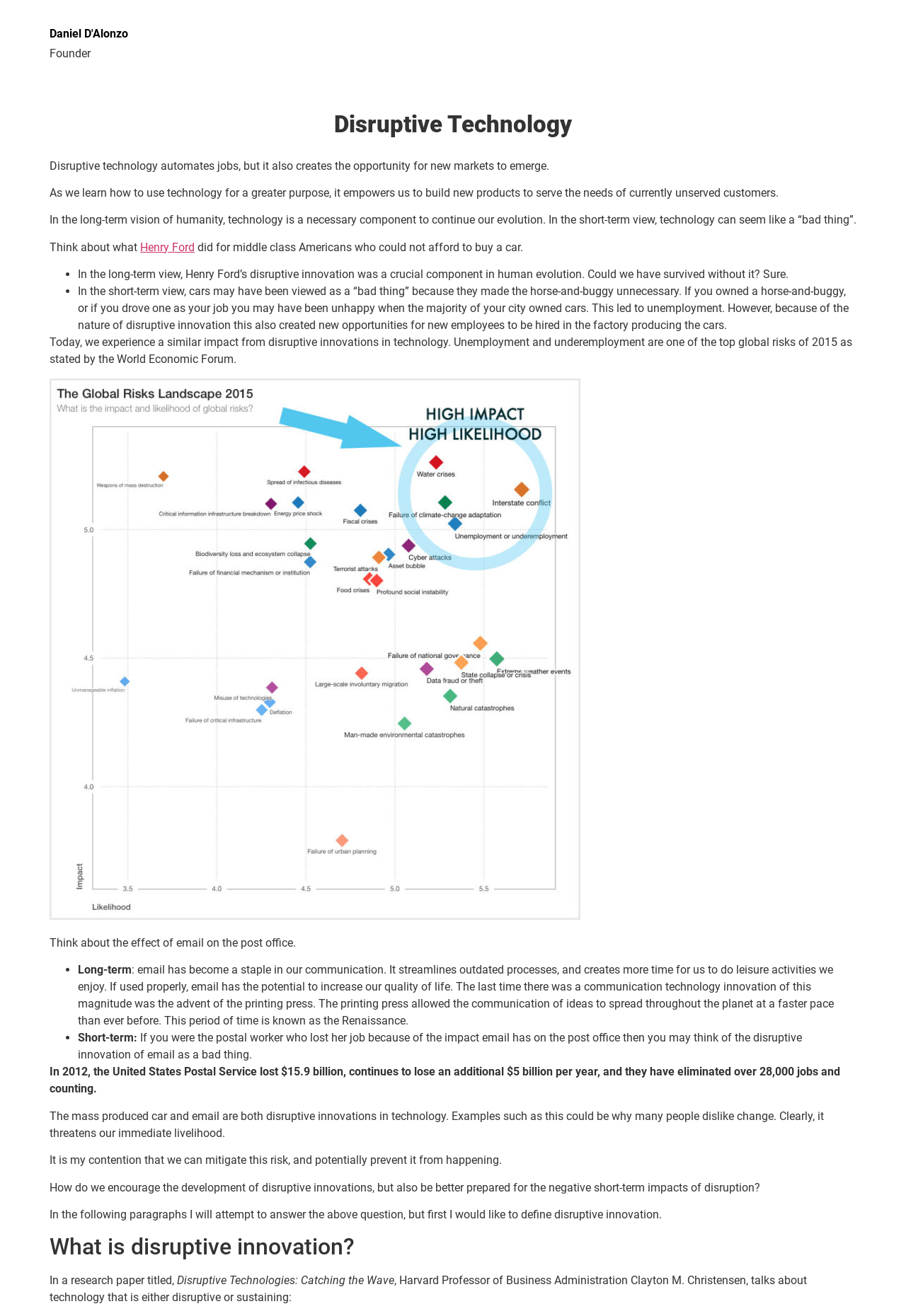What is the author's profession?
Please utilize the information in the image to give a detailed response to the question.

The author's profession is mentioned as 'Founder' in the heading 'Daniel D'Alonzo' which is located at the top of the webpage.